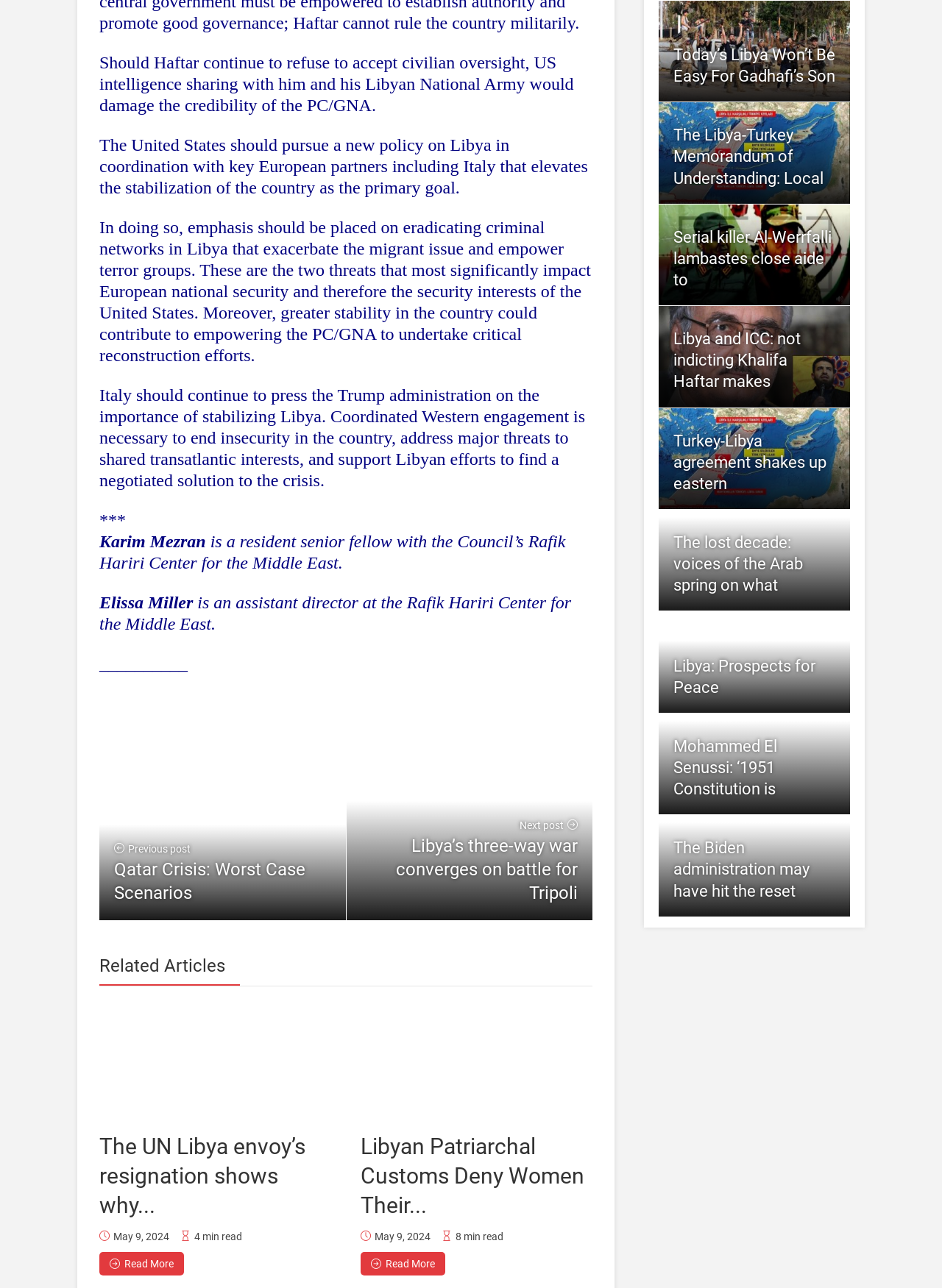Locate the bounding box of the UI element described by: "parent_node: Libya: Prospects for Peace" in the given webpage screenshot.

[0.699, 0.475, 0.902, 0.553]